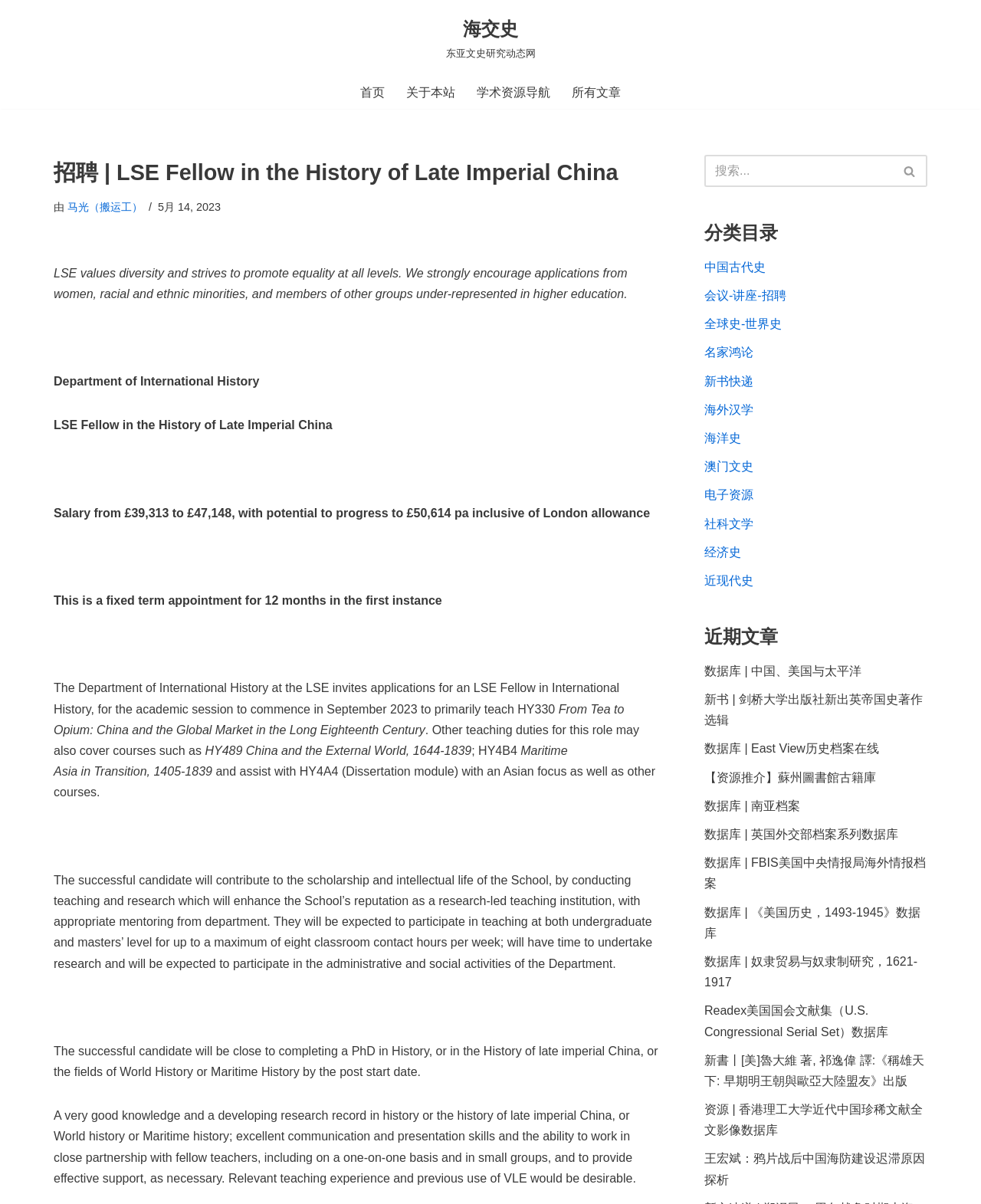Locate the bounding box coordinates of the area where you should click to accomplish the instruction: "browse the recent articles".

[0.718, 0.52, 0.793, 0.537]